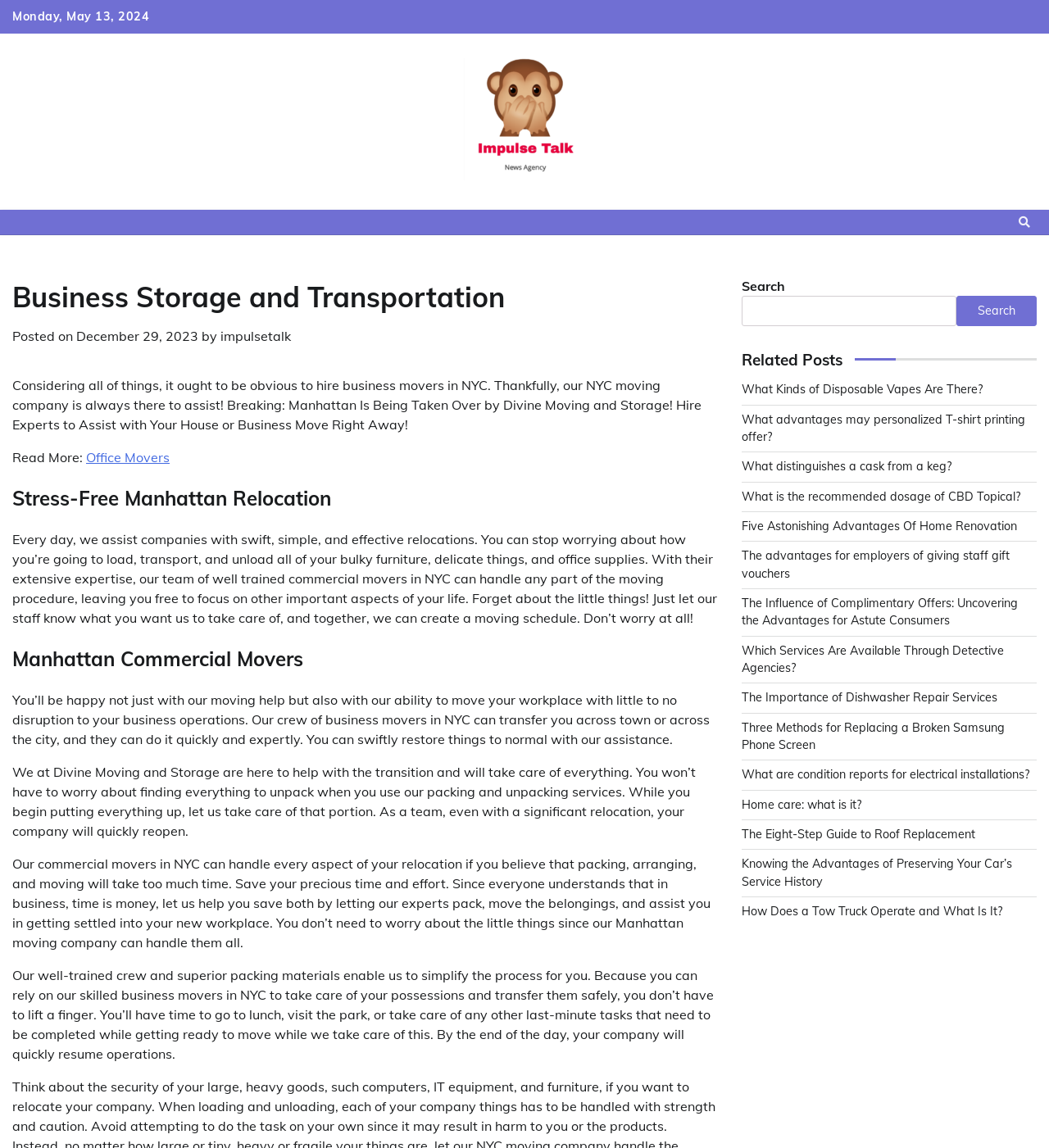Please identify the bounding box coordinates for the region that you need to click to follow this instruction: "Check the 'Related Posts'".

[0.707, 0.305, 0.988, 0.321]